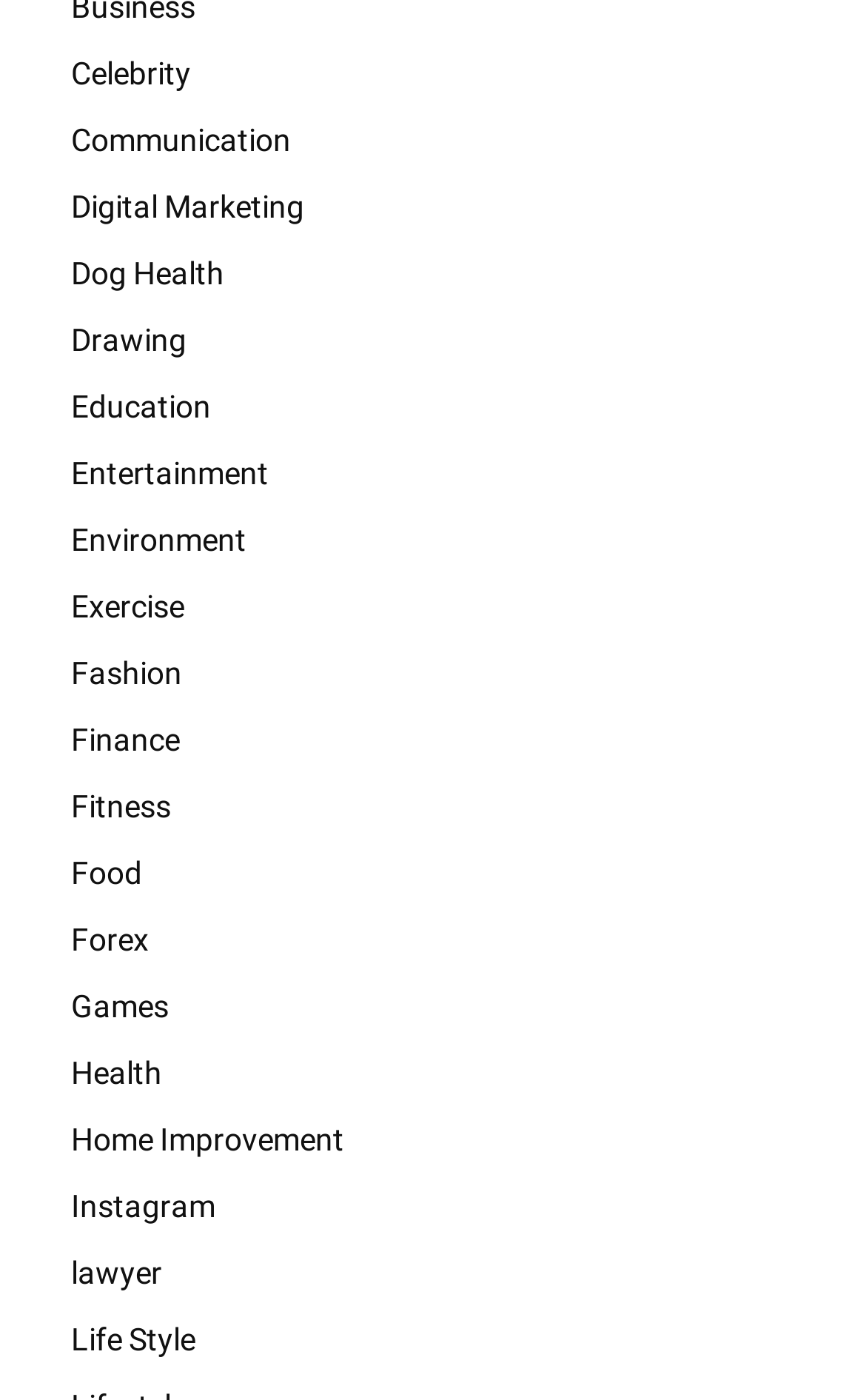What is the first category listed?
From the screenshot, supply a one-word or short-phrase answer.

Celebrity